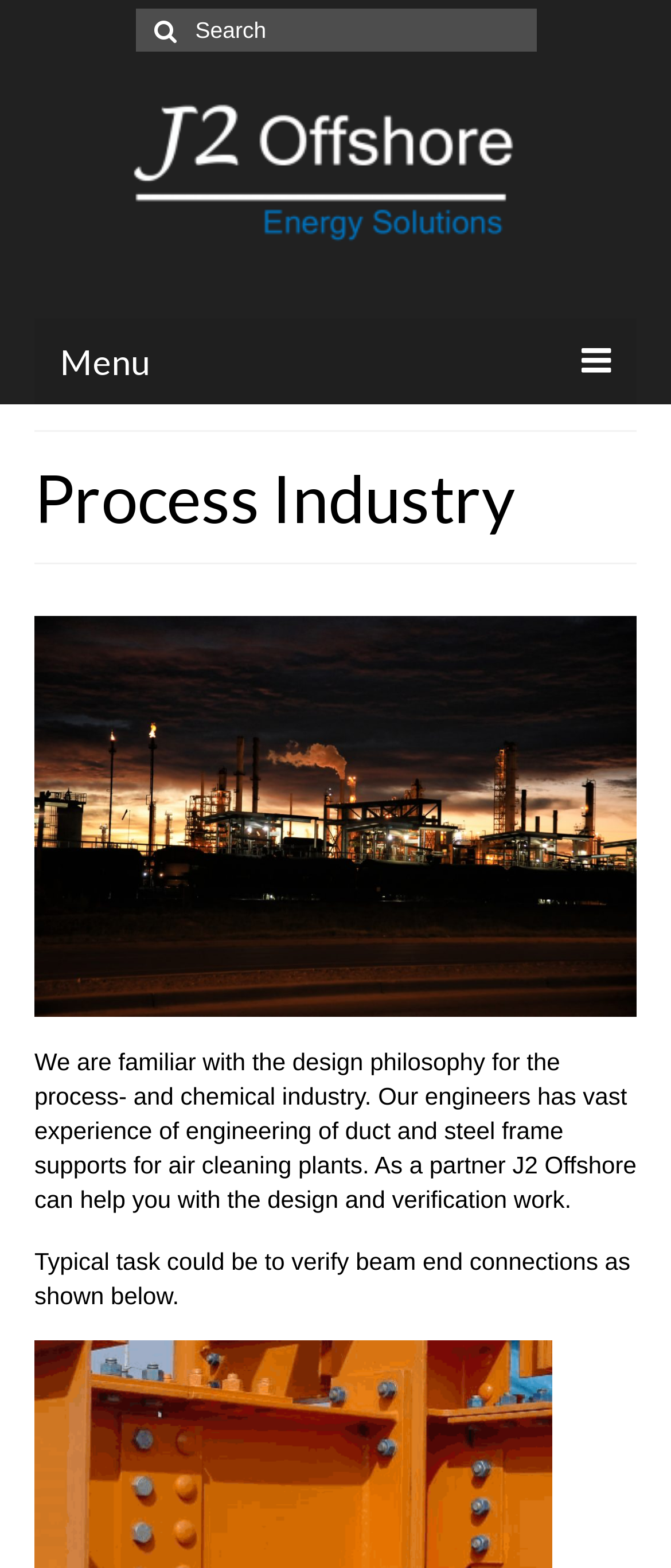Locate the bounding box coordinates of the element I should click to achieve the following instruction: "View j2offshore.com".

[0.051, 0.037, 0.949, 0.202]